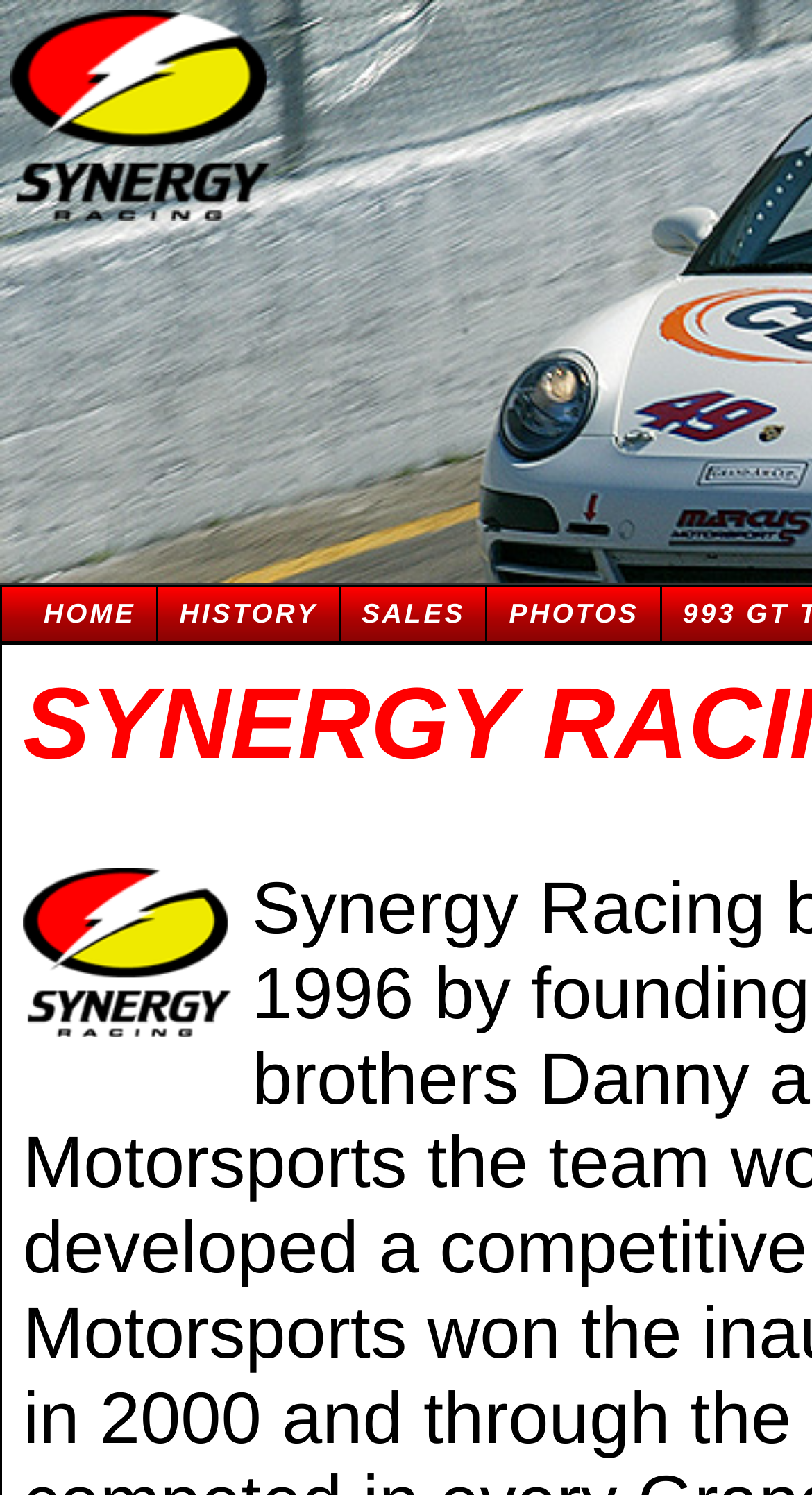What is the name of the racing team?
Respond with a short answer, either a single word or a phrase, based on the image.

Synergy Racing